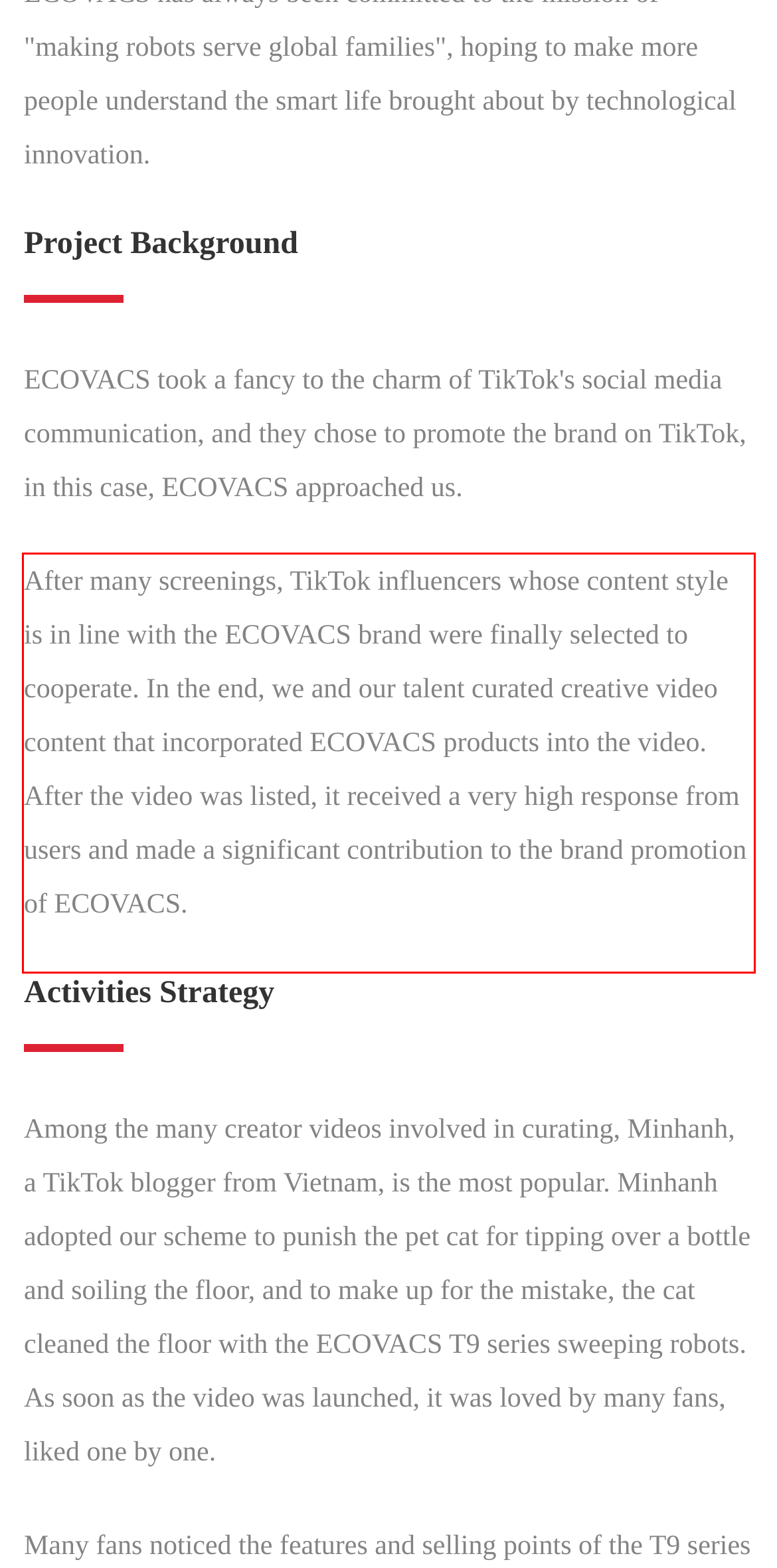Identify and transcribe the text content enclosed by the red bounding box in the given screenshot.

After many screenings, TikTok influencers whose content style is in line with the ECOVACS brand were finally selected to cooperate. In the end, we and our talent curated creative video content that incorporated ECOVACS products into the video. After the video was listed, it received a very high response from users and made a significant contribution to the brand promotion of ECOVACS.